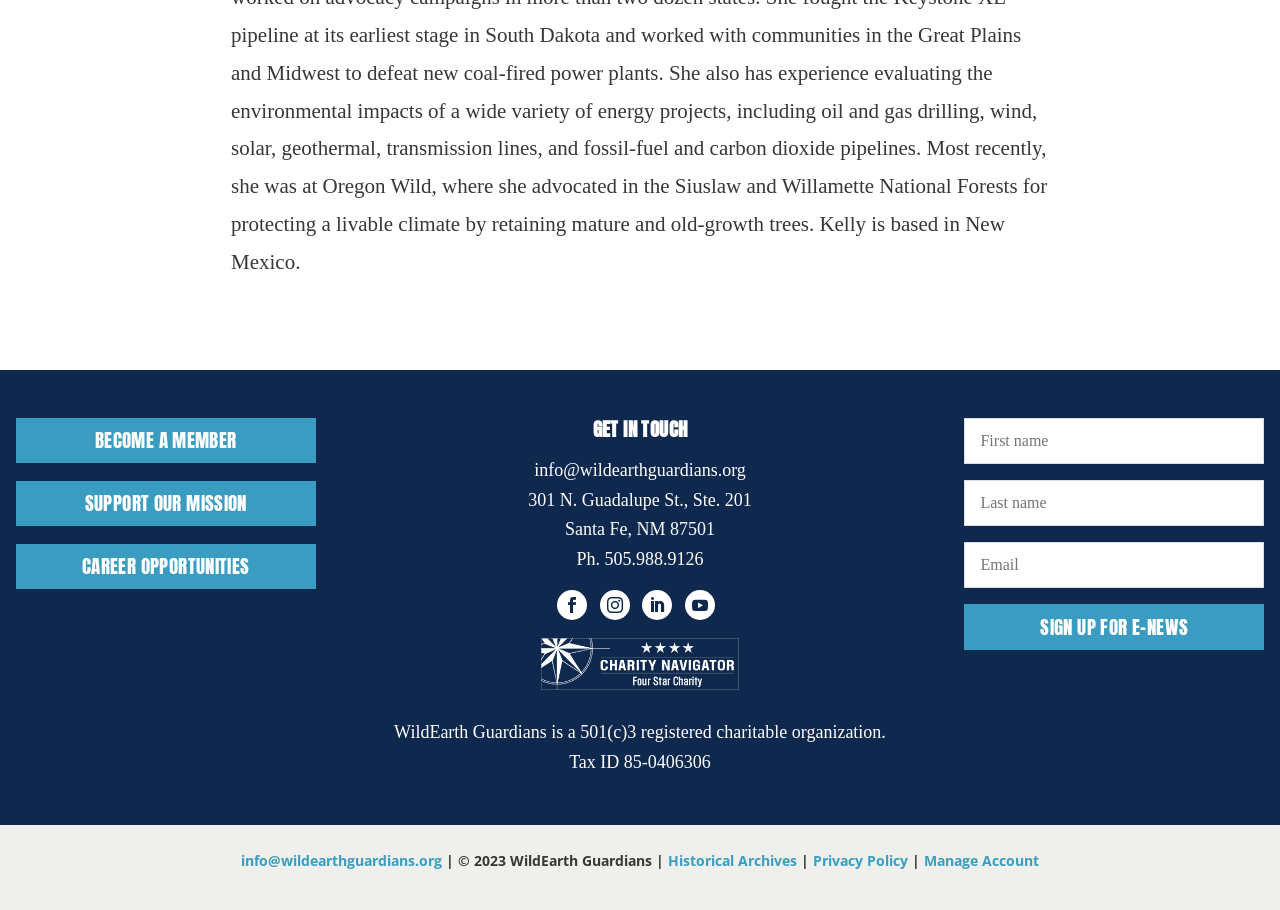Extract the bounding box coordinates of the UI element described by: "value="Sign up for E-News"". The coordinates should include four float numbers ranging from 0 to 1, e.g., [left, top, right, bottom].

[0.753, 0.663, 0.987, 0.714]